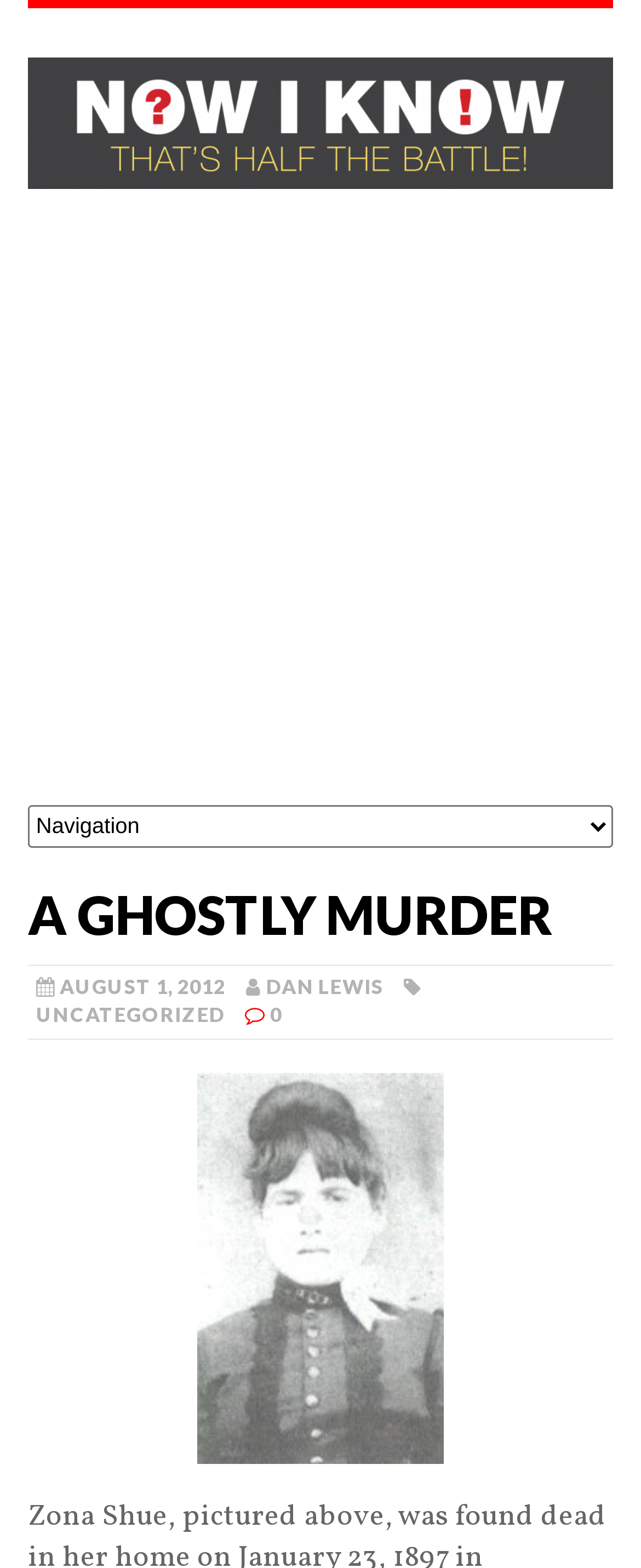What is the category of the article?
Using the image, provide a detailed and thorough answer to the question.

The category of the article is mentioned below the title, which is 'UNCATEGORIZED'. This information is provided to give an idea about the topic or genre of the article.